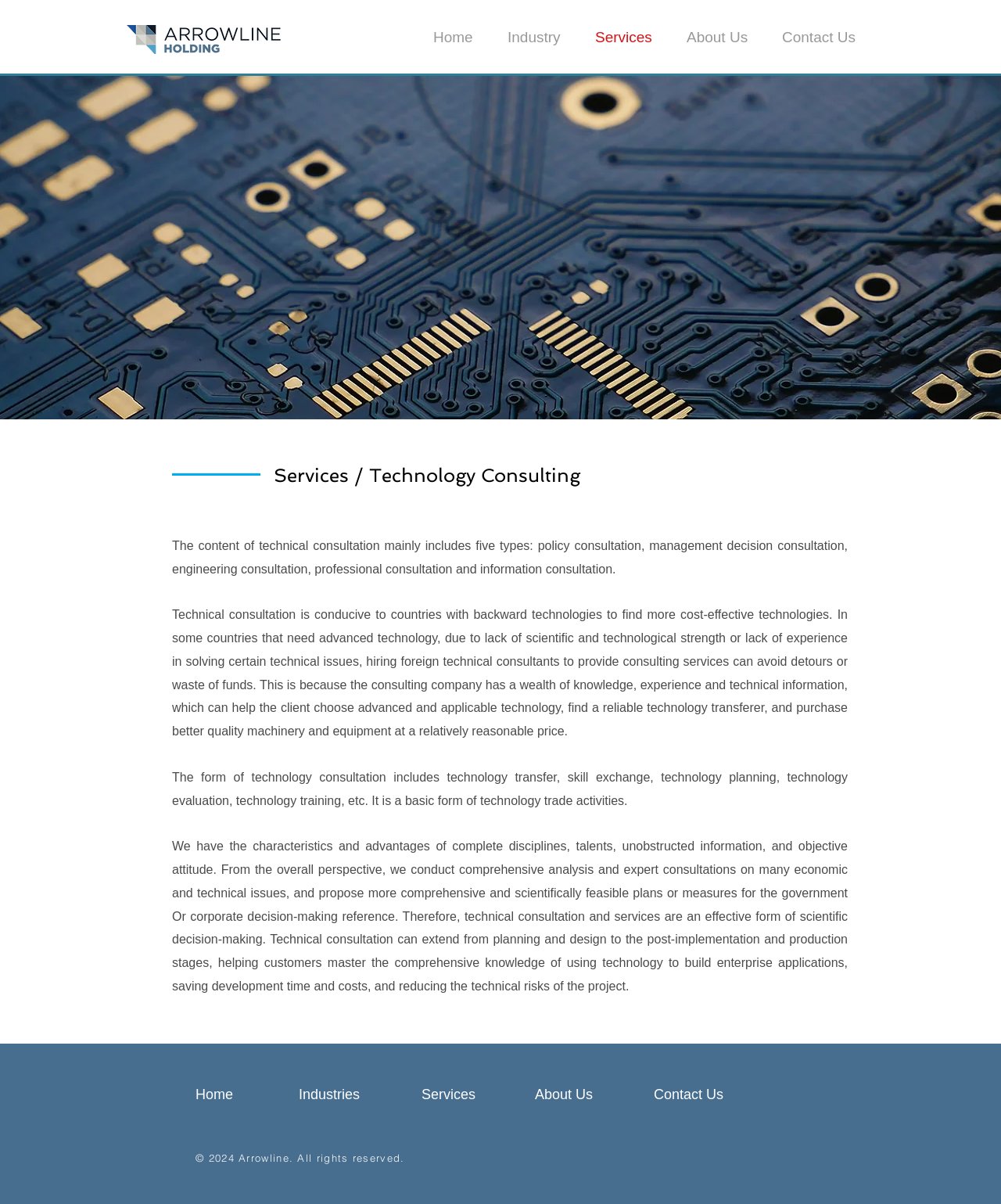Locate the bounding box coordinates of the element's region that should be clicked to carry out the following instruction: "Click Home". The coordinates need to be four float numbers between 0 and 1, i.e., [left, top, right, bottom].

None